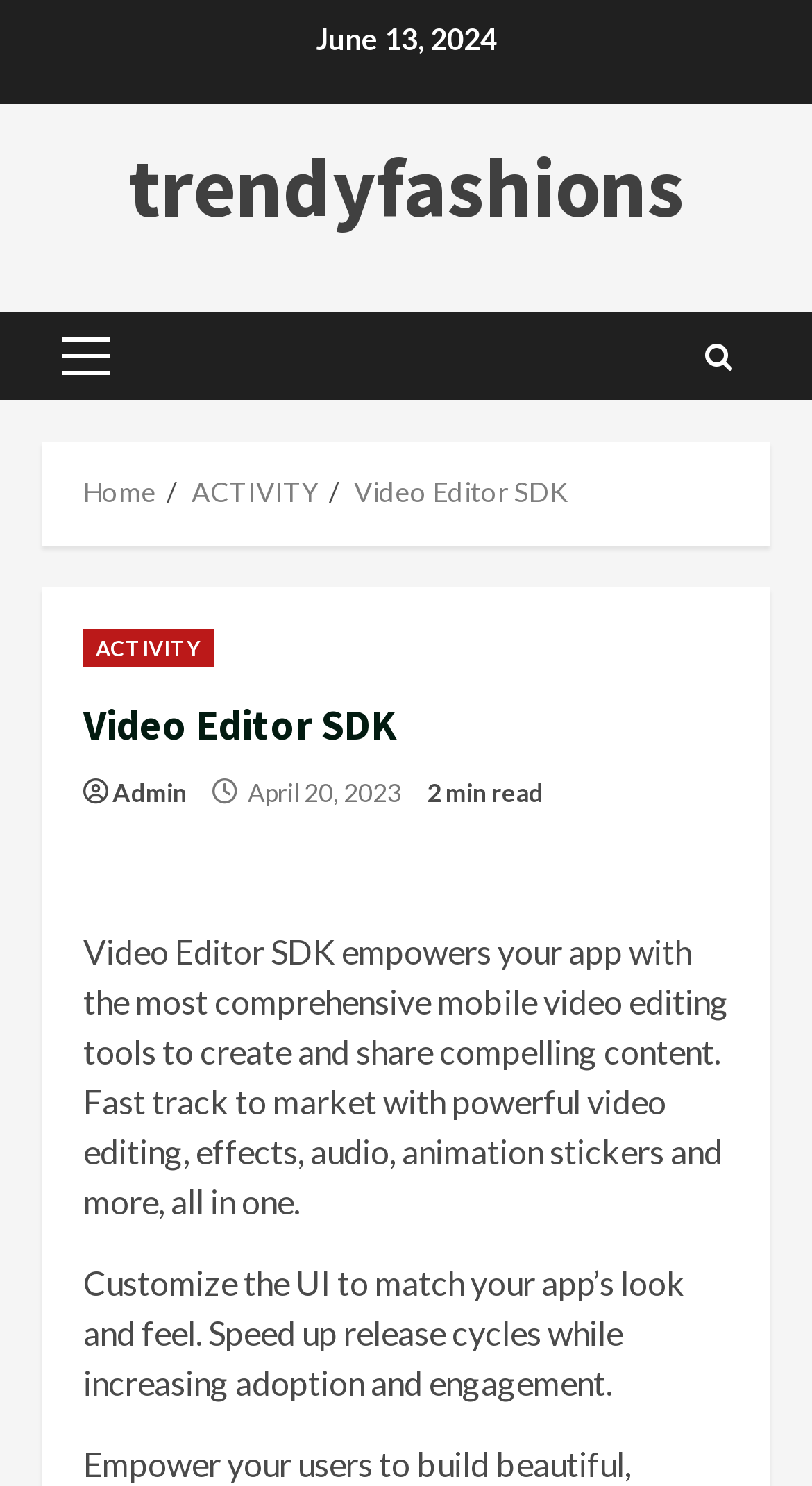Determine the bounding box coordinates for the region that must be clicked to execute the following instruction: "go to home page".

[0.103, 0.32, 0.192, 0.342]